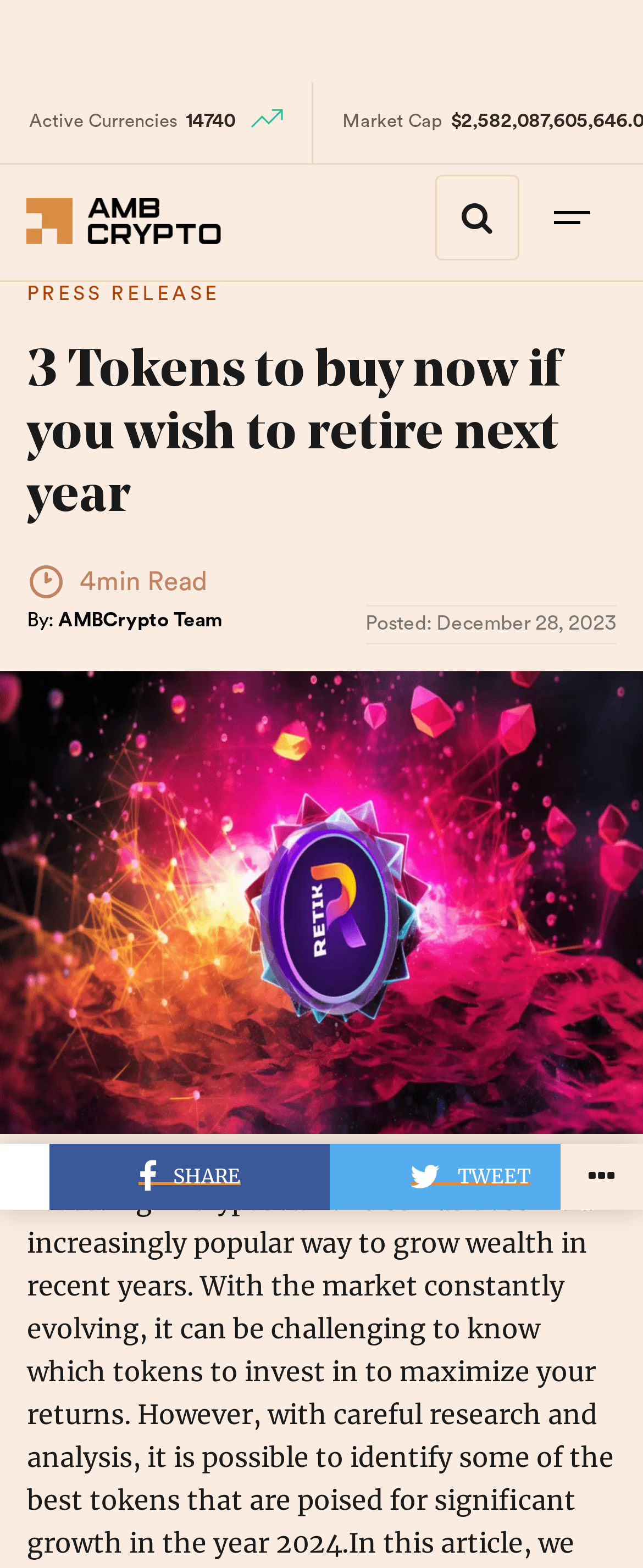Who wrote the article?
Look at the image and respond to the question as thoroughly as possible.

I found the answer by looking at the static text 'By:' and its corresponding link 'AMBCrypto Team' which is located next to it.